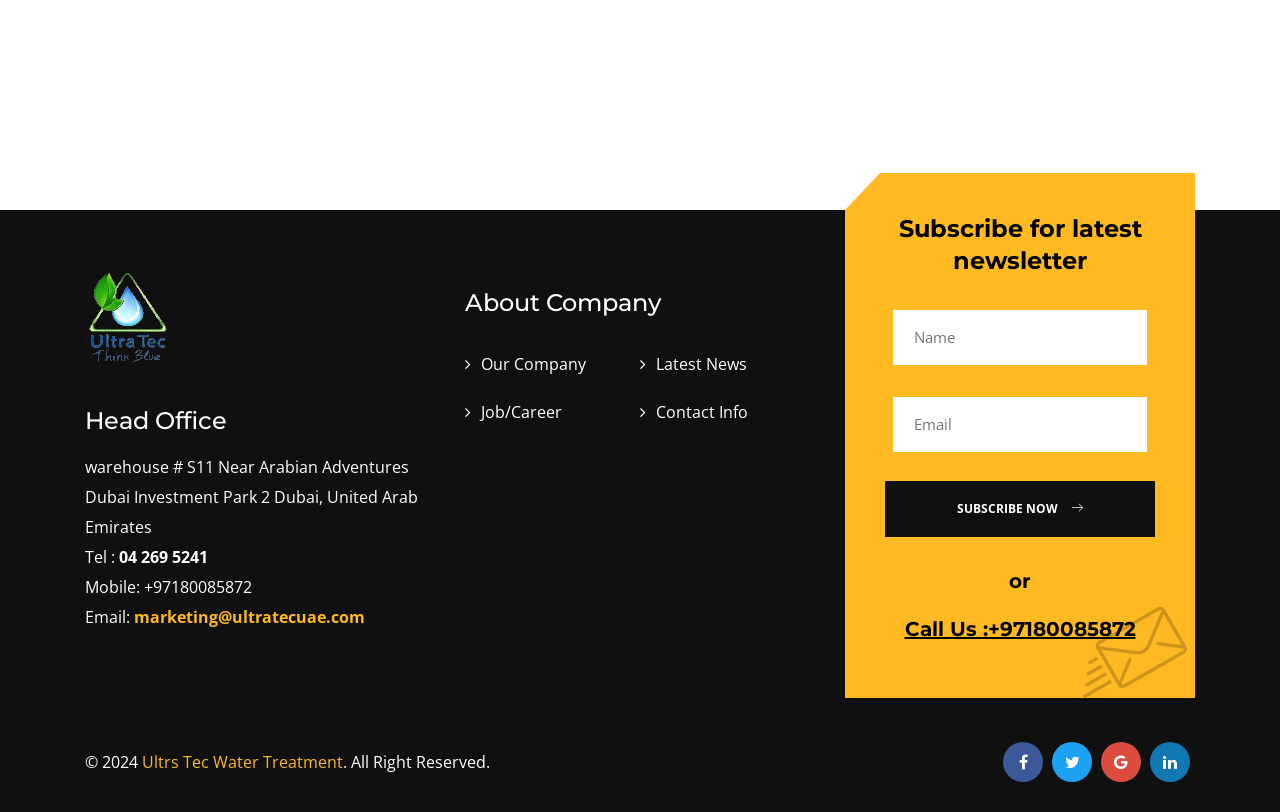What is the year of copyright for the website?
Look at the webpage screenshot and answer the question with a detailed explanation.

I found the answer by looking at the footer section, which has a '© 2024' symbol, indicating that the website's copyright is for the year 2024.